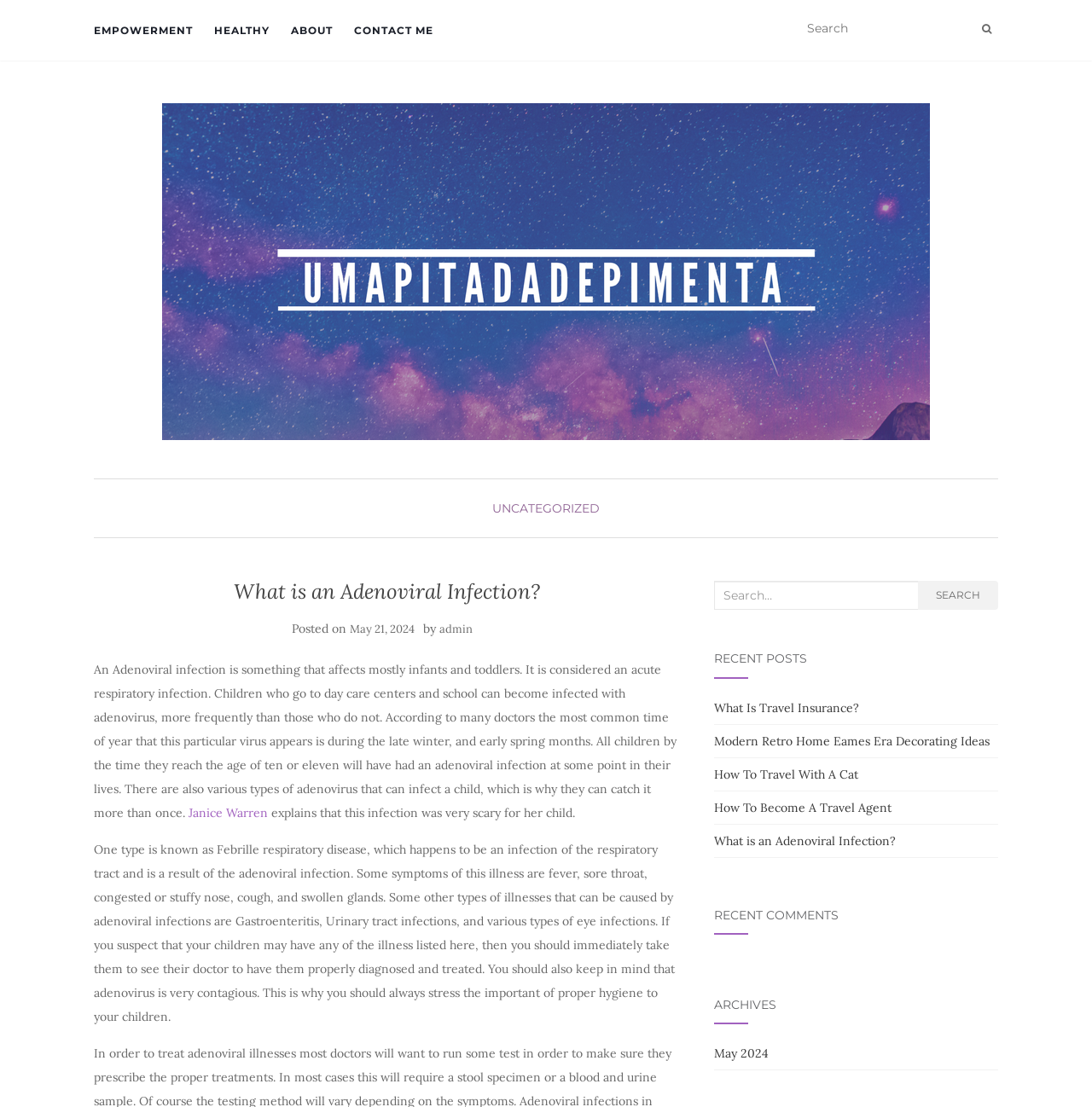Identify the bounding box coordinates necessary to click and complete the given instruction: "Check the ARCHIVES".

[0.654, 0.902, 0.914, 0.926]